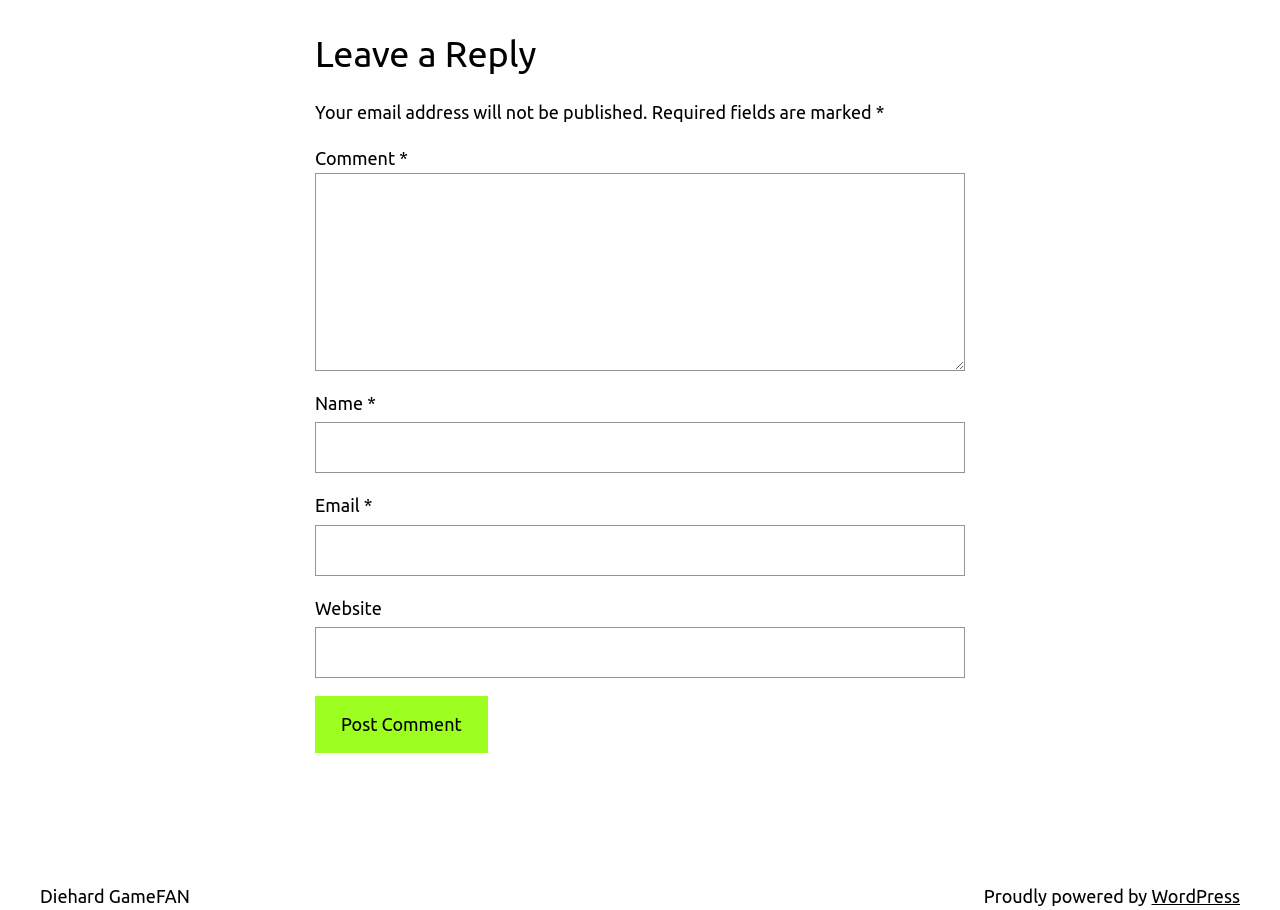Please specify the bounding box coordinates in the format (top-left x, top-left y, bottom-right x, bottom-right y), with all values as floating point numbers between 0 and 1. Identify the bounding box of the UI element described by: Archers

None